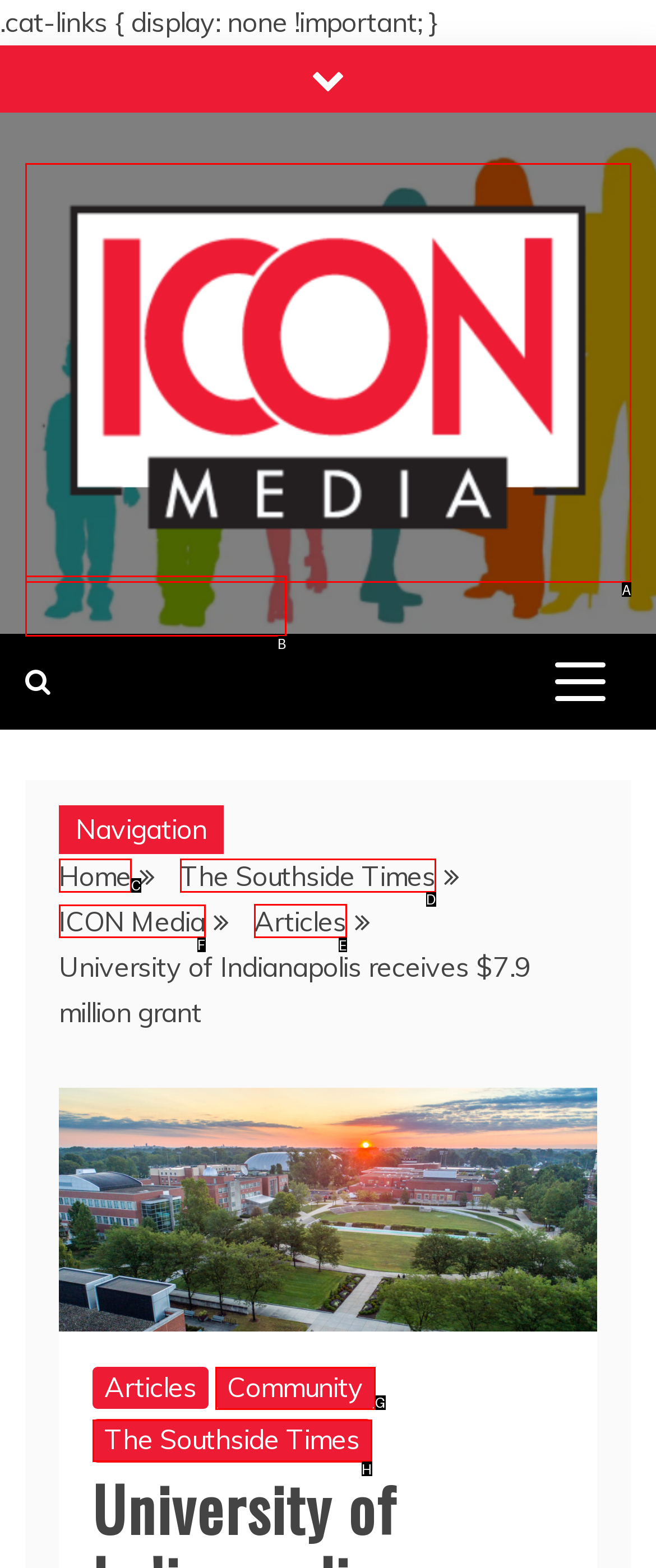Given the task: Go to ICON Media page, tell me which HTML element to click on.
Answer with the letter of the correct option from the given choices.

F